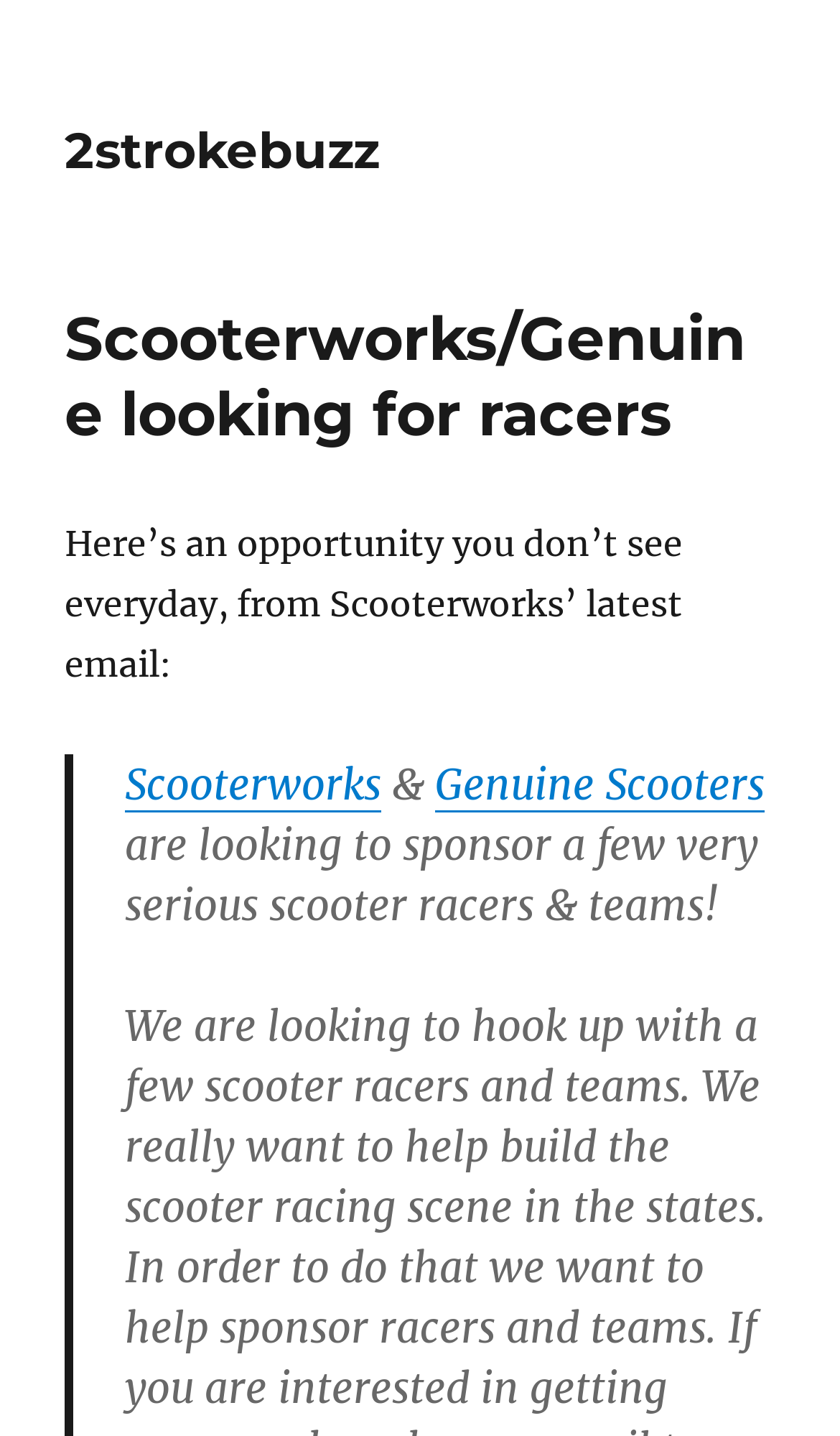What is the main heading of this webpage? Please extract and provide it.

Scooterworks/Genuine looking for racers